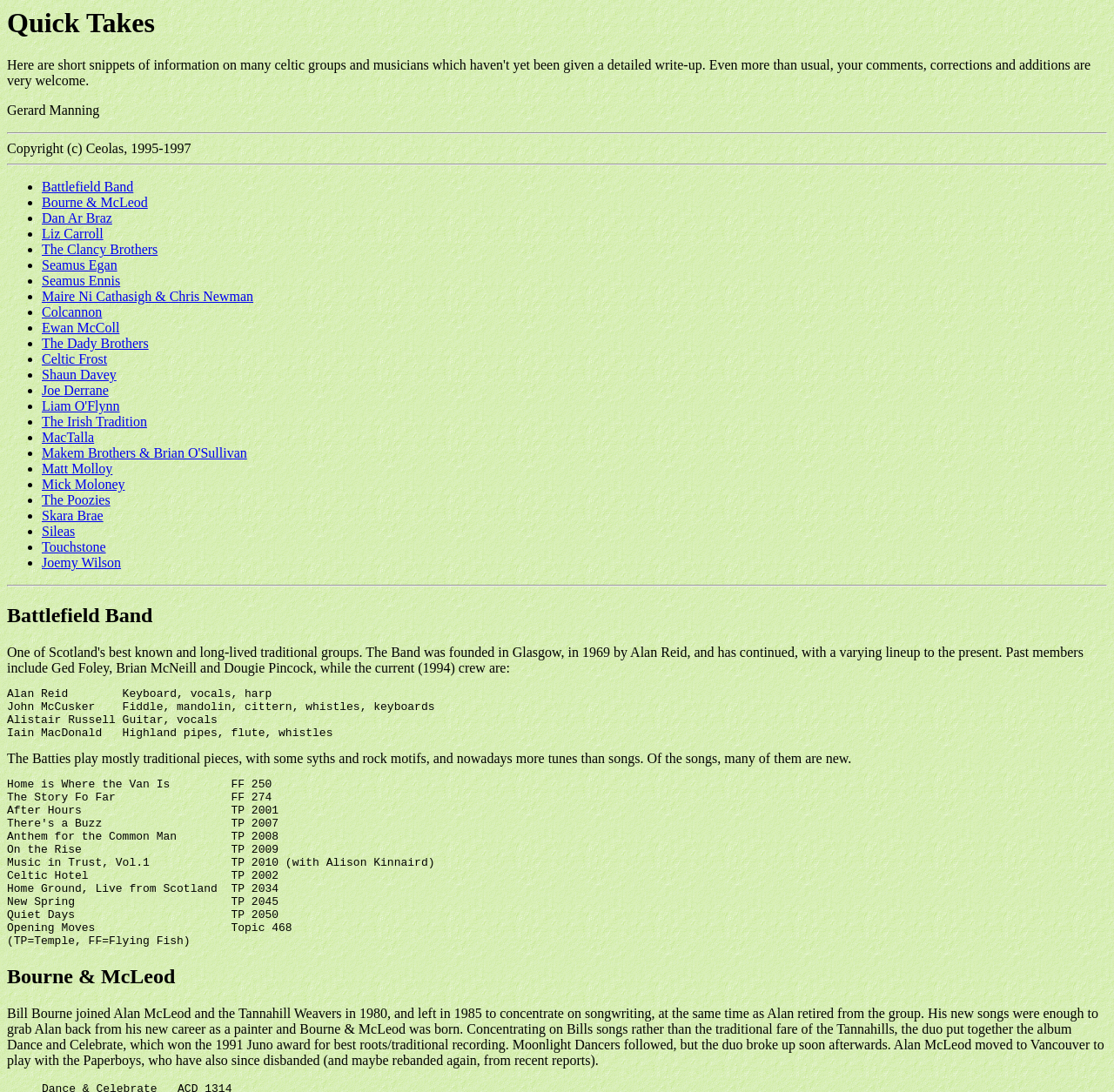Identify the bounding box coordinates of the clickable section necessary to follow the following instruction: "Click on the link 'Bourne & McLeod'". The coordinates should be presented as four float numbers from 0 to 1, i.e., [left, top, right, bottom].

[0.038, 0.179, 0.133, 0.192]